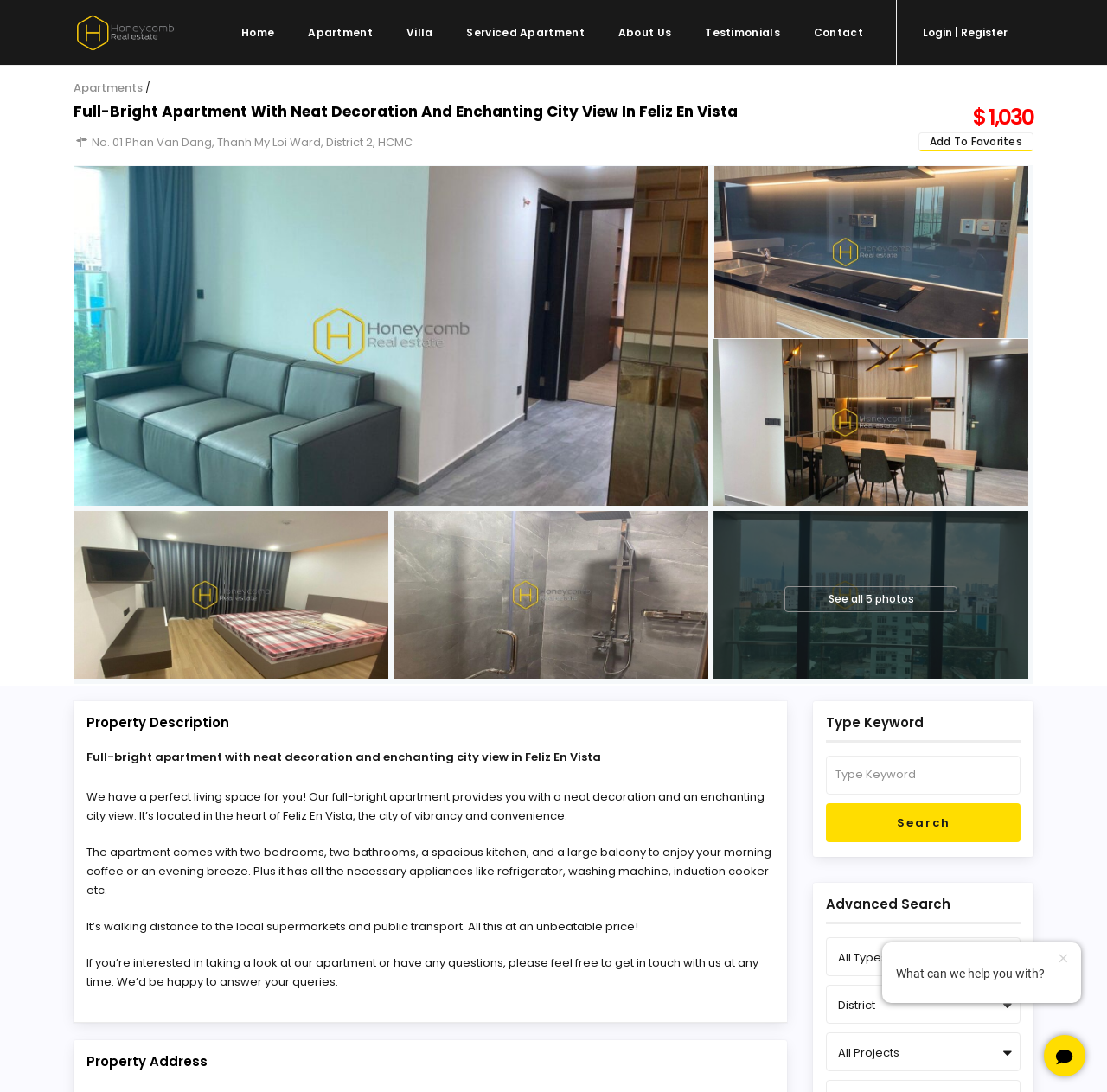Please find the bounding box coordinates for the clickable element needed to perform this instruction: "Click on the 'Home' link".

[0.204, 0.0, 0.262, 0.059]